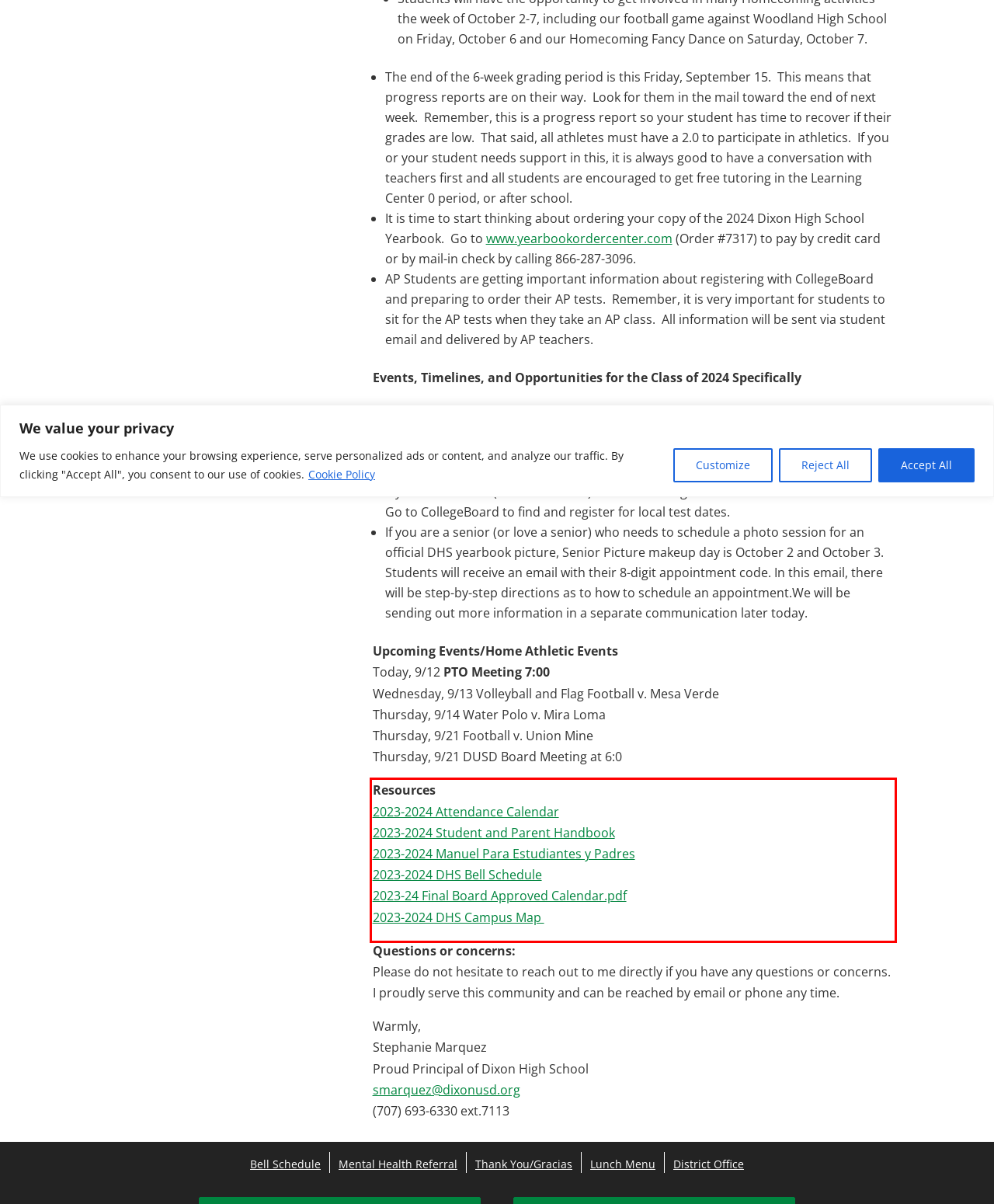You are presented with a webpage screenshot featuring a red bounding box. Perform OCR on the text inside the red bounding box and extract the content.

Resources 2023-2024 Attendance Calendar 2023-2024 Student and Parent Handbook 2023-2024 Manuel Para Estudiantes y Padres 2023-2024 DHS Bell Schedule 2023-24 Final Board Approved Calendar.pdf 2023-2024 DHS Campus Map